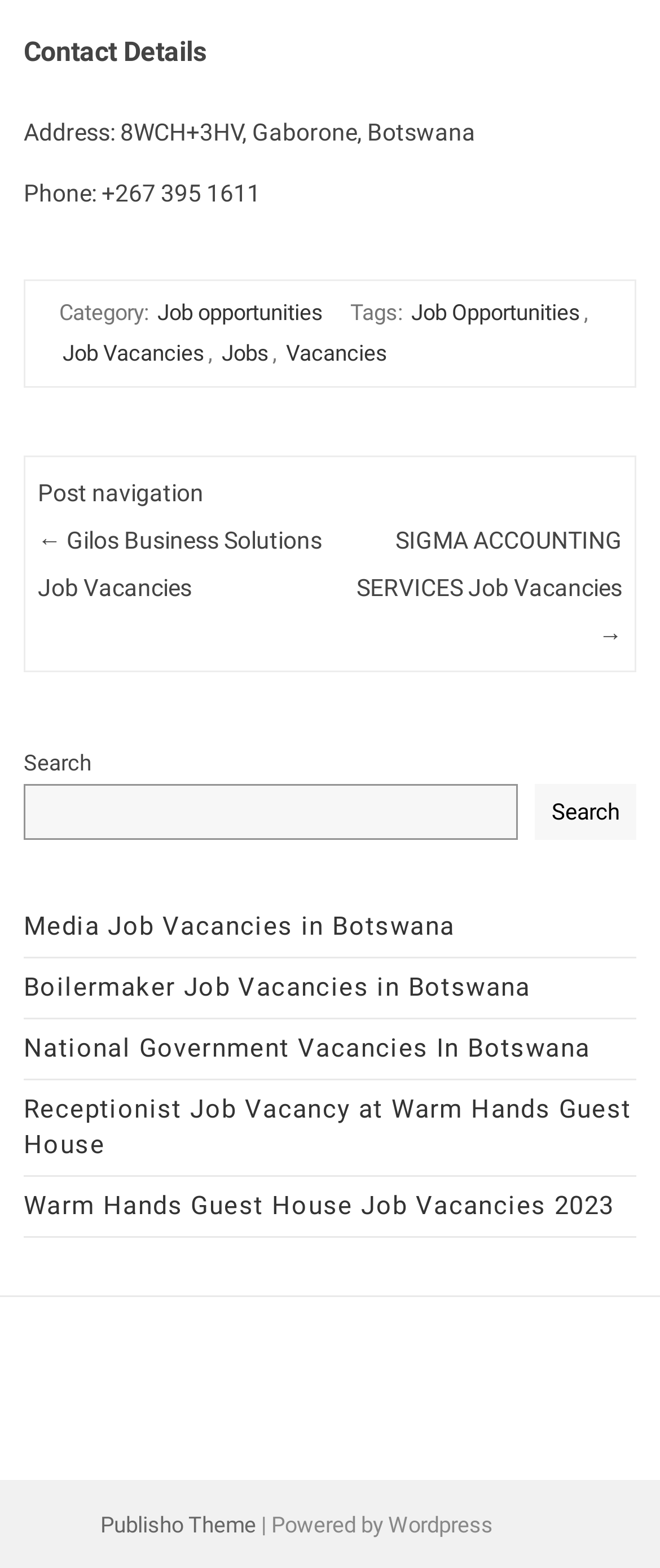Locate the bounding box coordinates of the clickable area needed to fulfill the instruction: "go to SIGMA ACCOUNTING SERVICES Job Vacancies".

[0.54, 0.336, 0.943, 0.413]